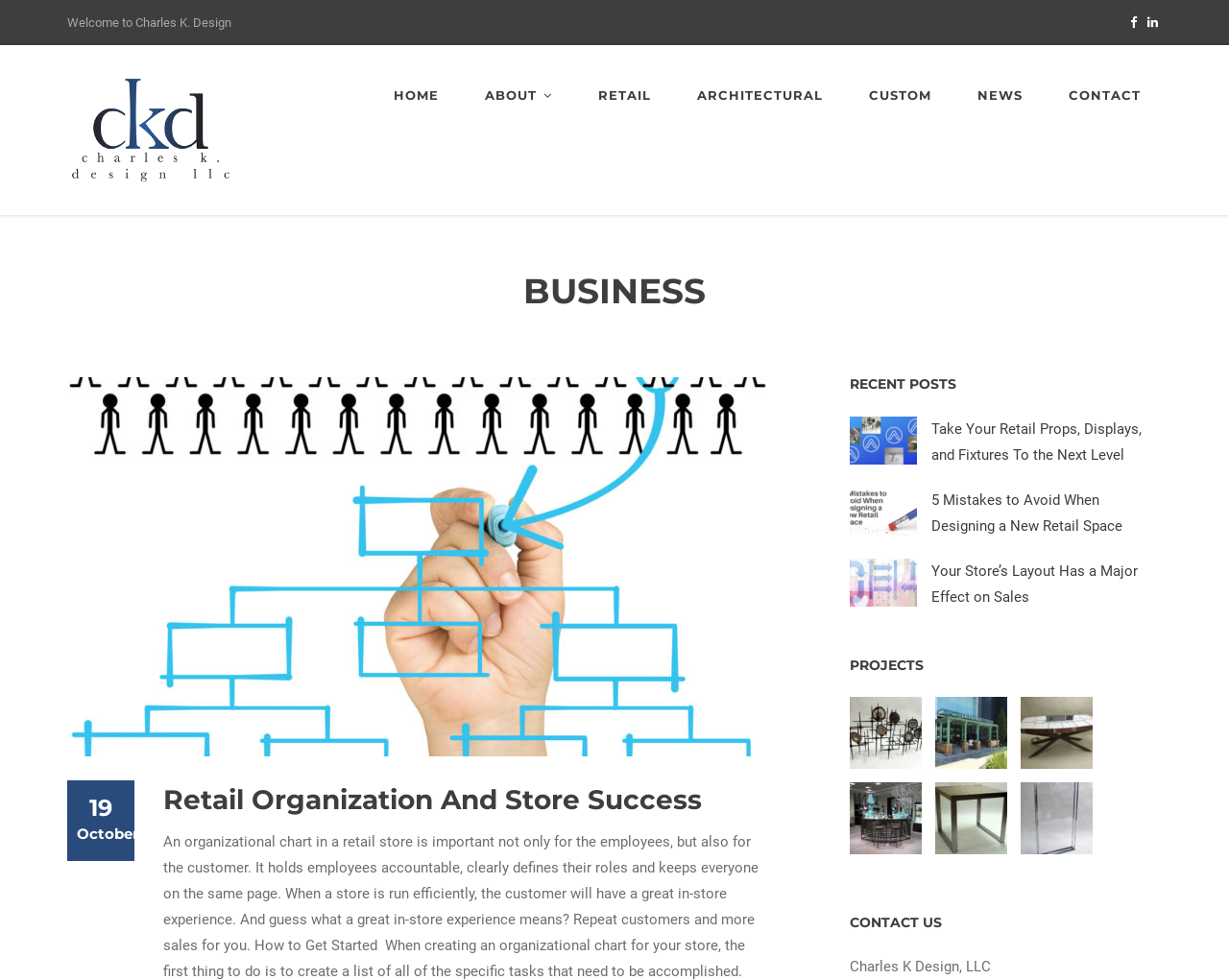Please identify the bounding box coordinates of the element I should click to complete this instruction: 'Explore Neiman Marcus Artisan Jewelry Sculptures'. The coordinates should be given as four float numbers between 0 and 1, like this: [left, top, right, bottom].

[0.691, 0.711, 0.754, 0.784]